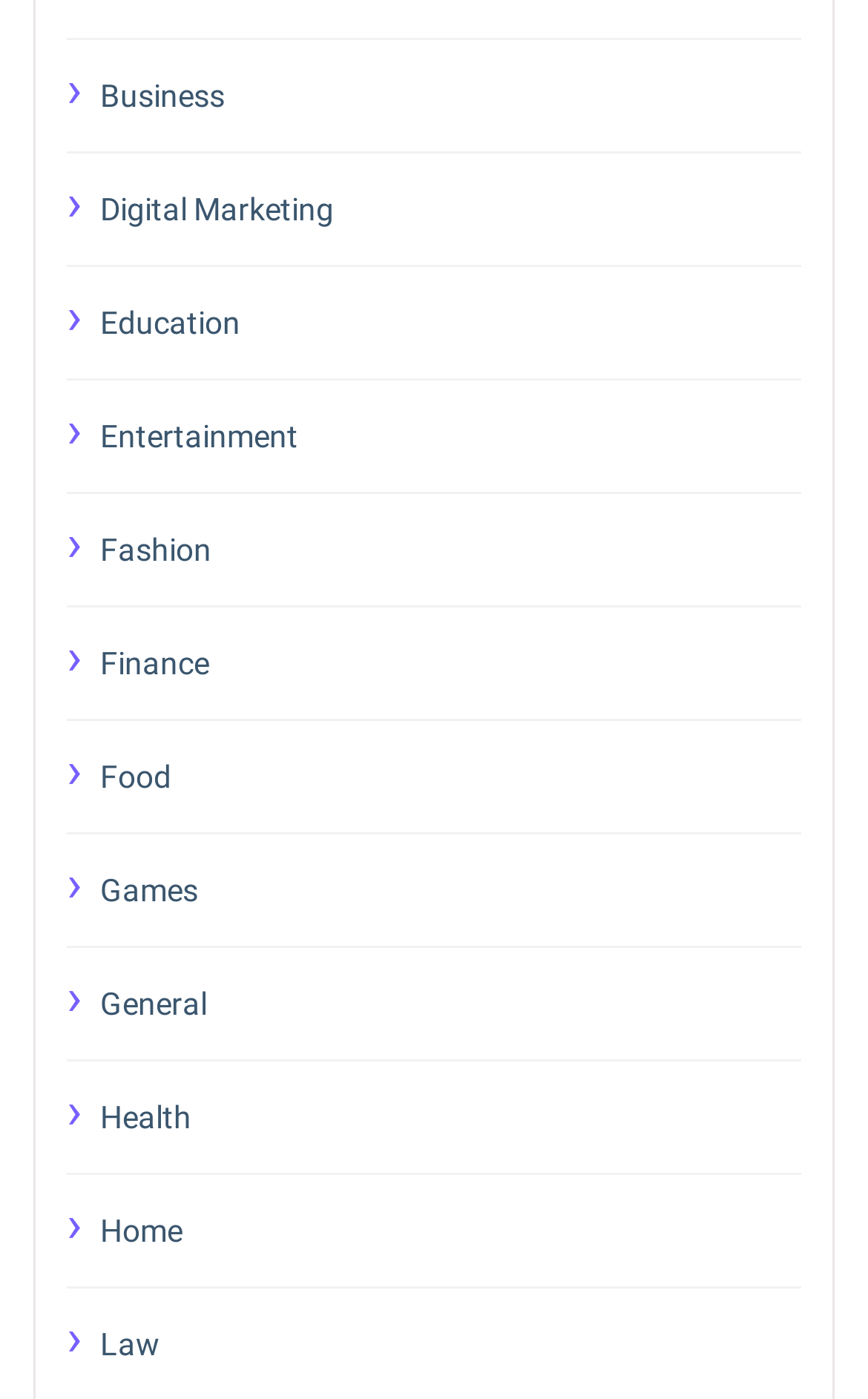Please find the bounding box coordinates of the element that must be clicked to perform the given instruction: "Visit Digital Marketing". The coordinates should be four float numbers from 0 to 1, i.e., [left, top, right, bottom].

[0.115, 0.129, 0.923, 0.17]